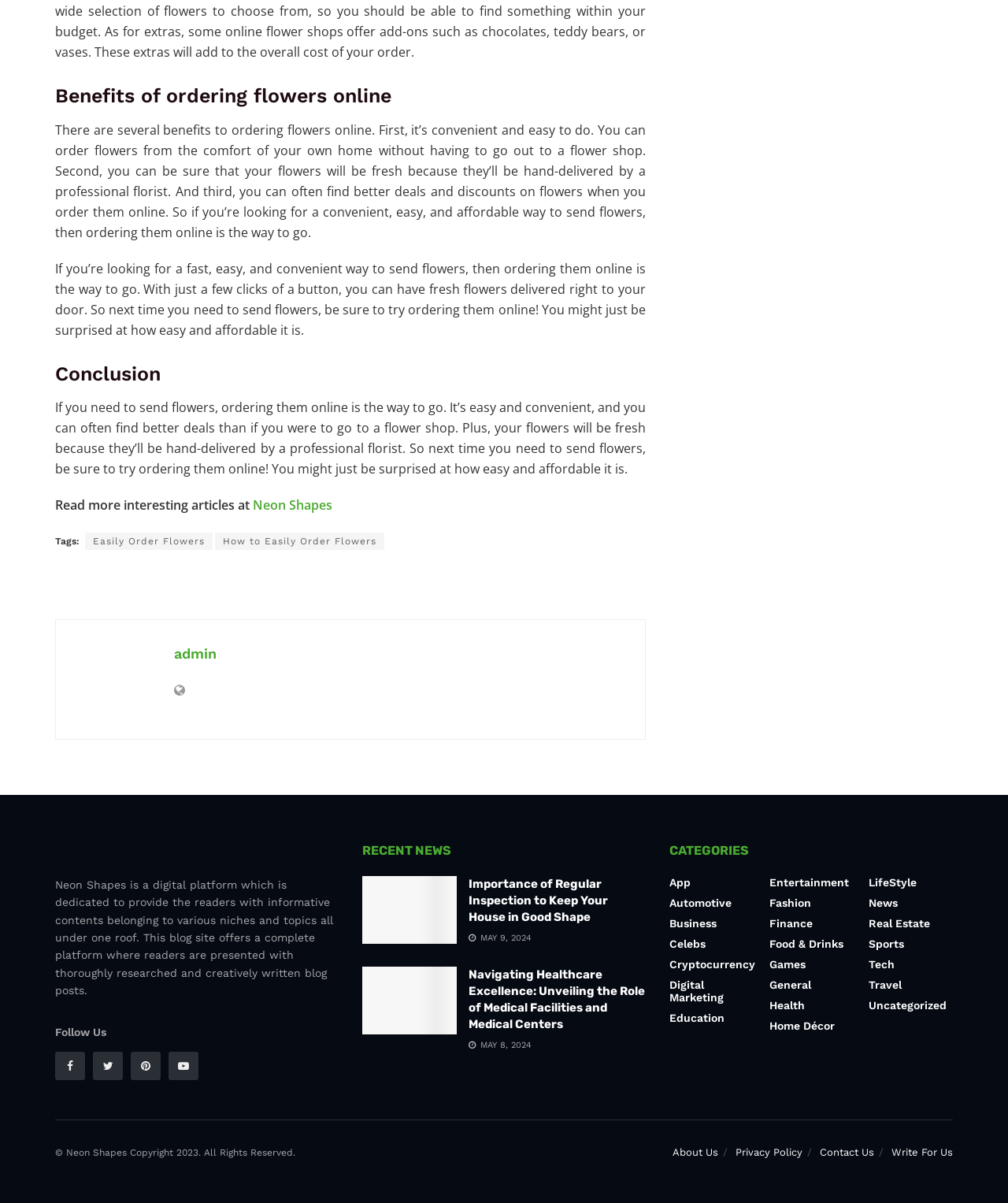Please identify the bounding box coordinates of the element that needs to be clicked to execute the following command: "Navigate to the categories page". Provide the bounding box using four float numbers between 0 and 1, formatted as [left, top, right, bottom].

[0.664, 0.7, 0.945, 0.715]